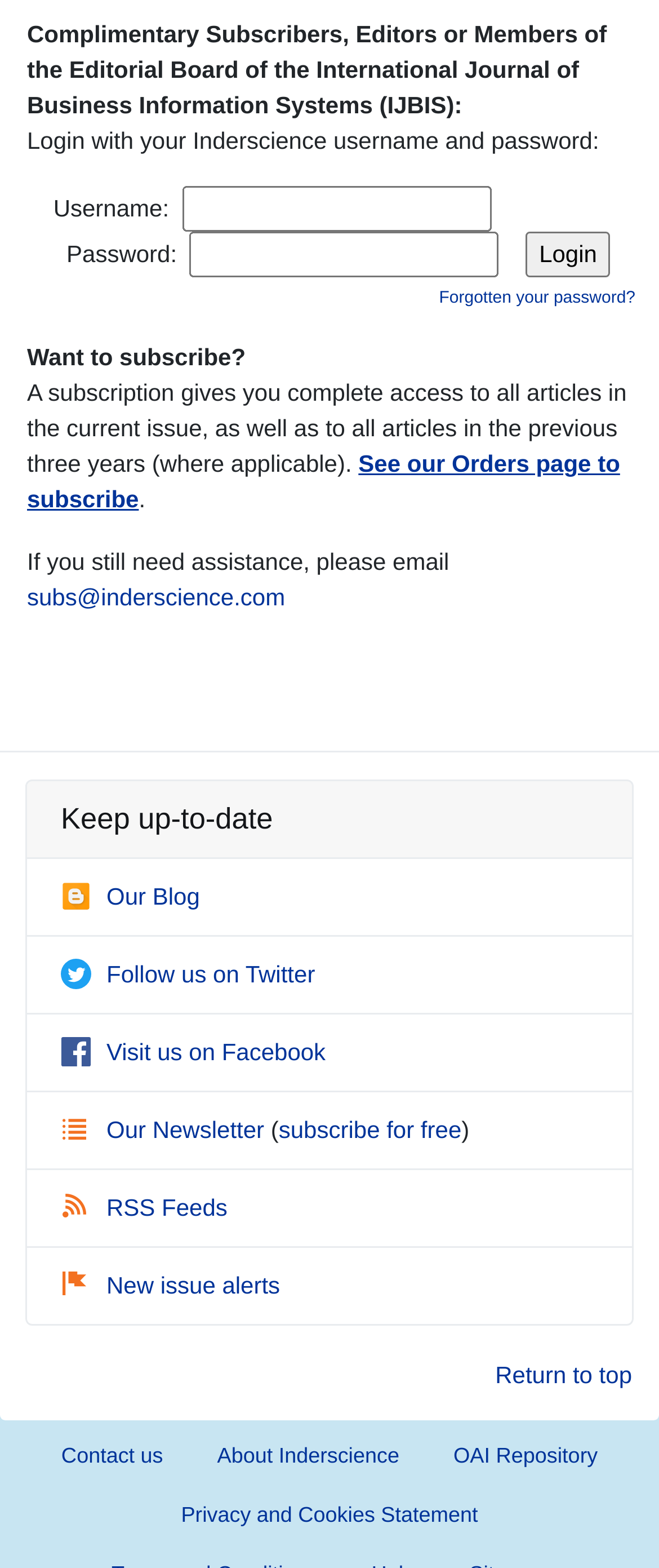Please identify the bounding box coordinates of the element's region that needs to be clicked to fulfill the following instruction: "Click login". The bounding box coordinates should consist of four float numbers between 0 and 1, i.e., [left, top, right, bottom].

[0.798, 0.148, 0.926, 0.177]